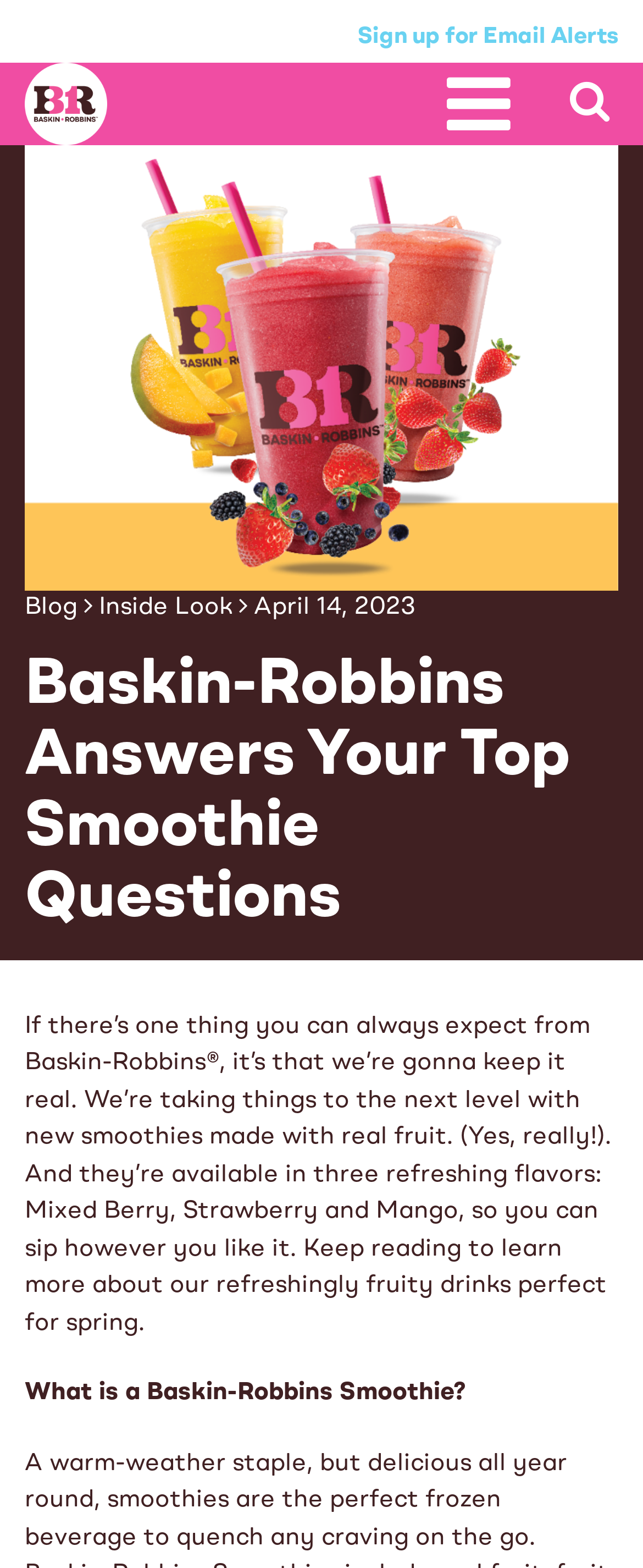How many flavors of smoothies are mentioned?
Provide a fully detailed and comprehensive answer to the question.

The webpage mentions three flavors of smoothies: Mixed Berry, Strawberry, and Mango. These flavors are mentioned in the text as part of the introduction to Baskin-Robbins' new smoothies.